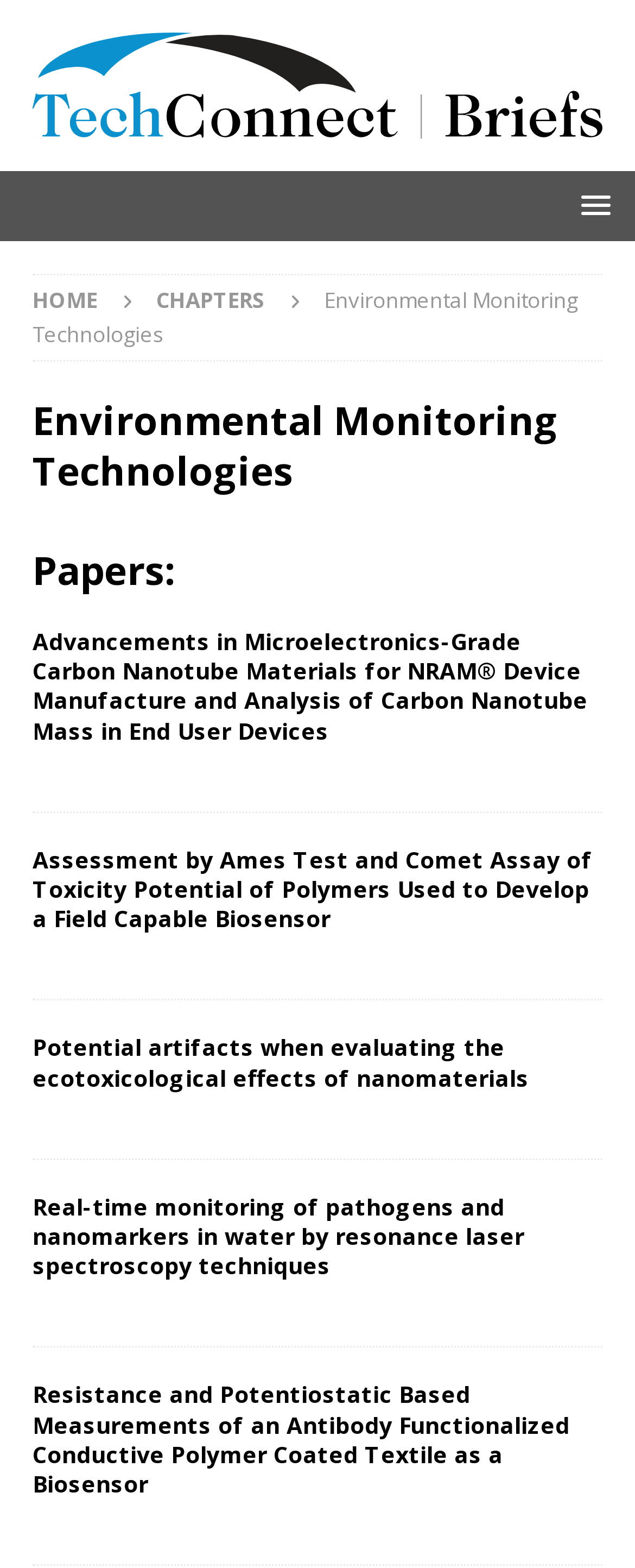Identify and generate the primary title of the webpage.

Environmental Monitoring Technologies